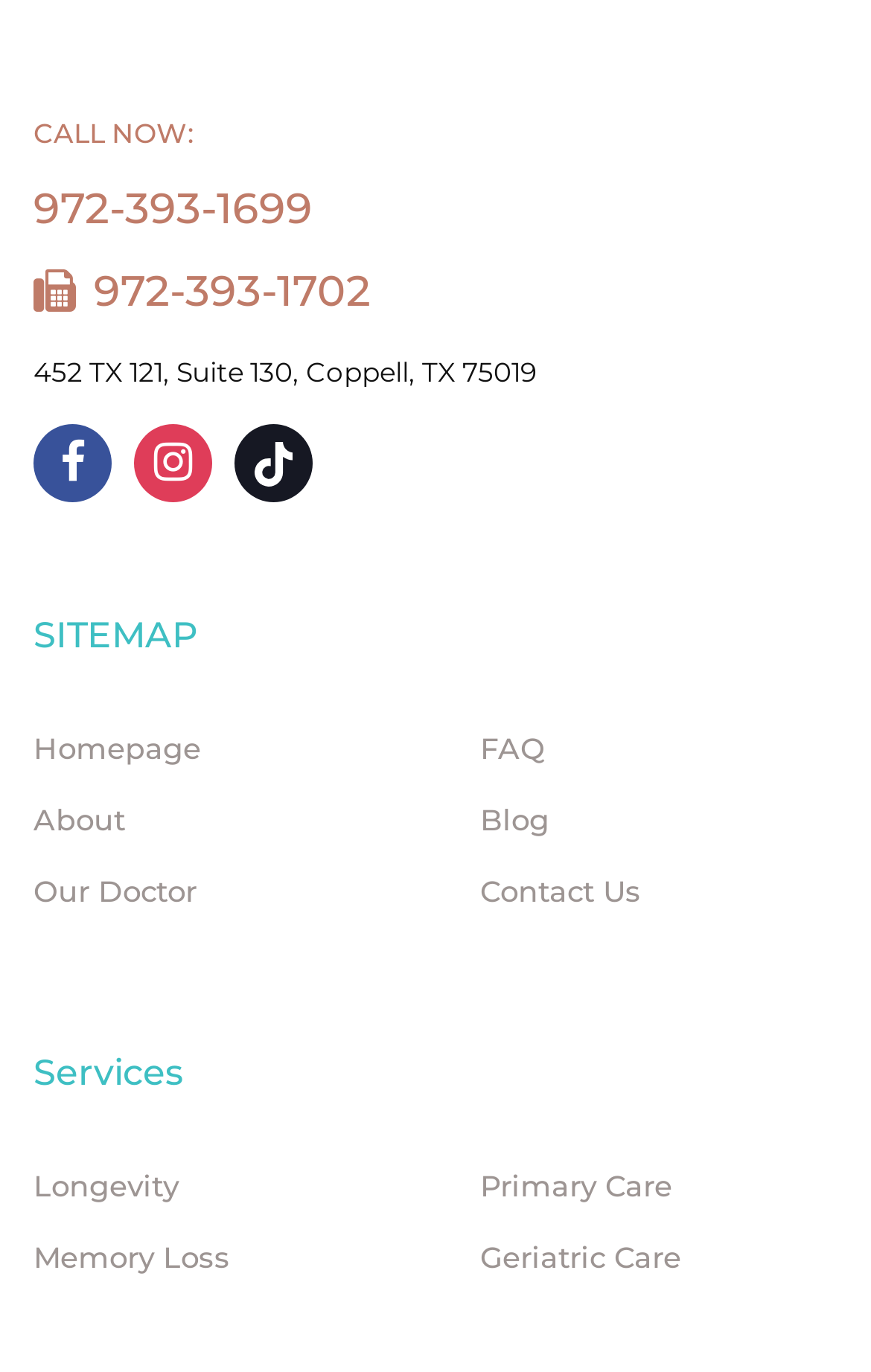What is the phone number to call for primary care?
Based on the image, provide your answer in one word or phrase.

972-393-1699